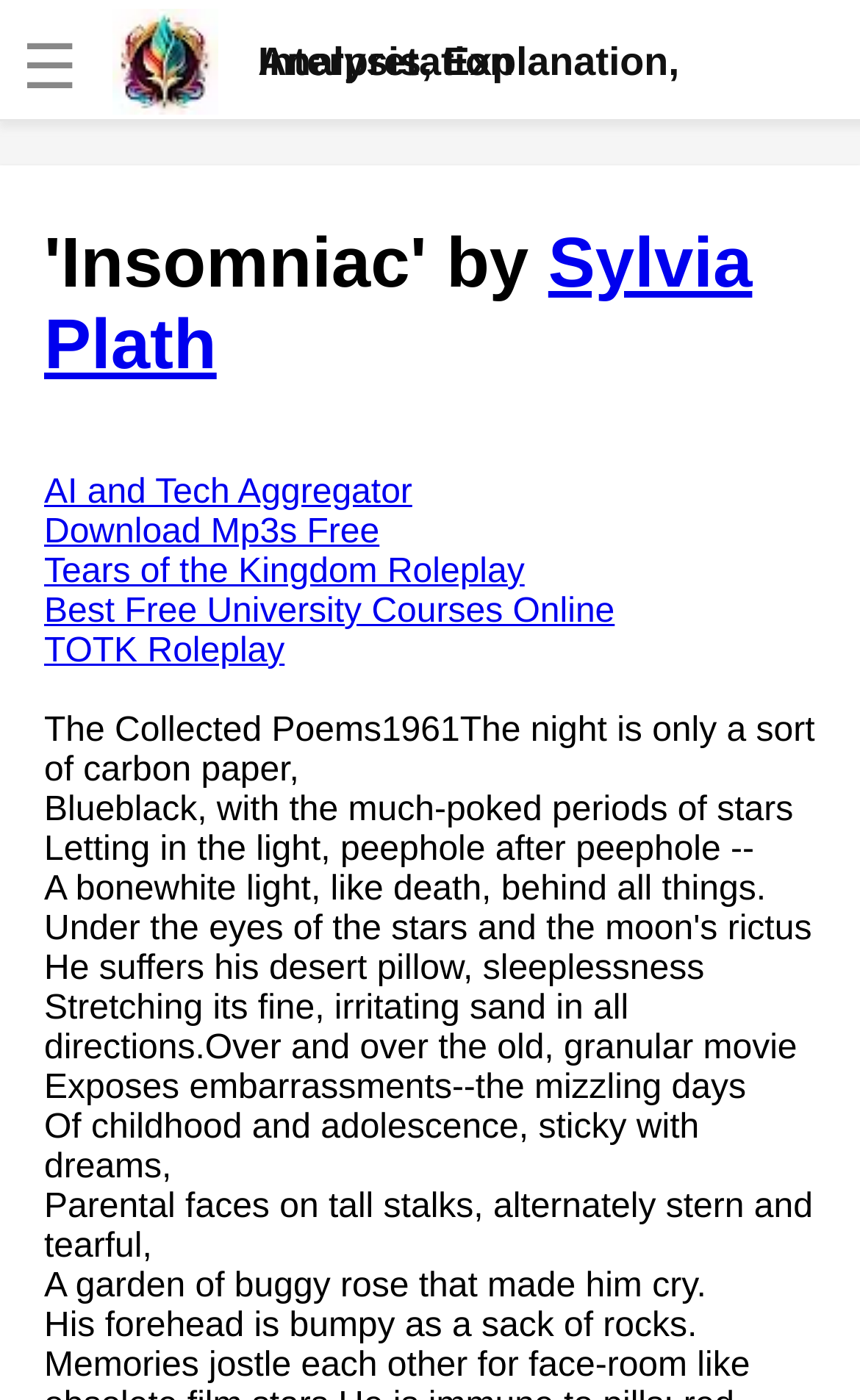Provide the bounding box coordinates of the HTML element this sentence describes: "Best Free University Courses Online". The bounding box coordinates consist of four float numbers between 0 and 1, i.e., [left, top, right, bottom].

[0.051, 0.423, 0.715, 0.45]